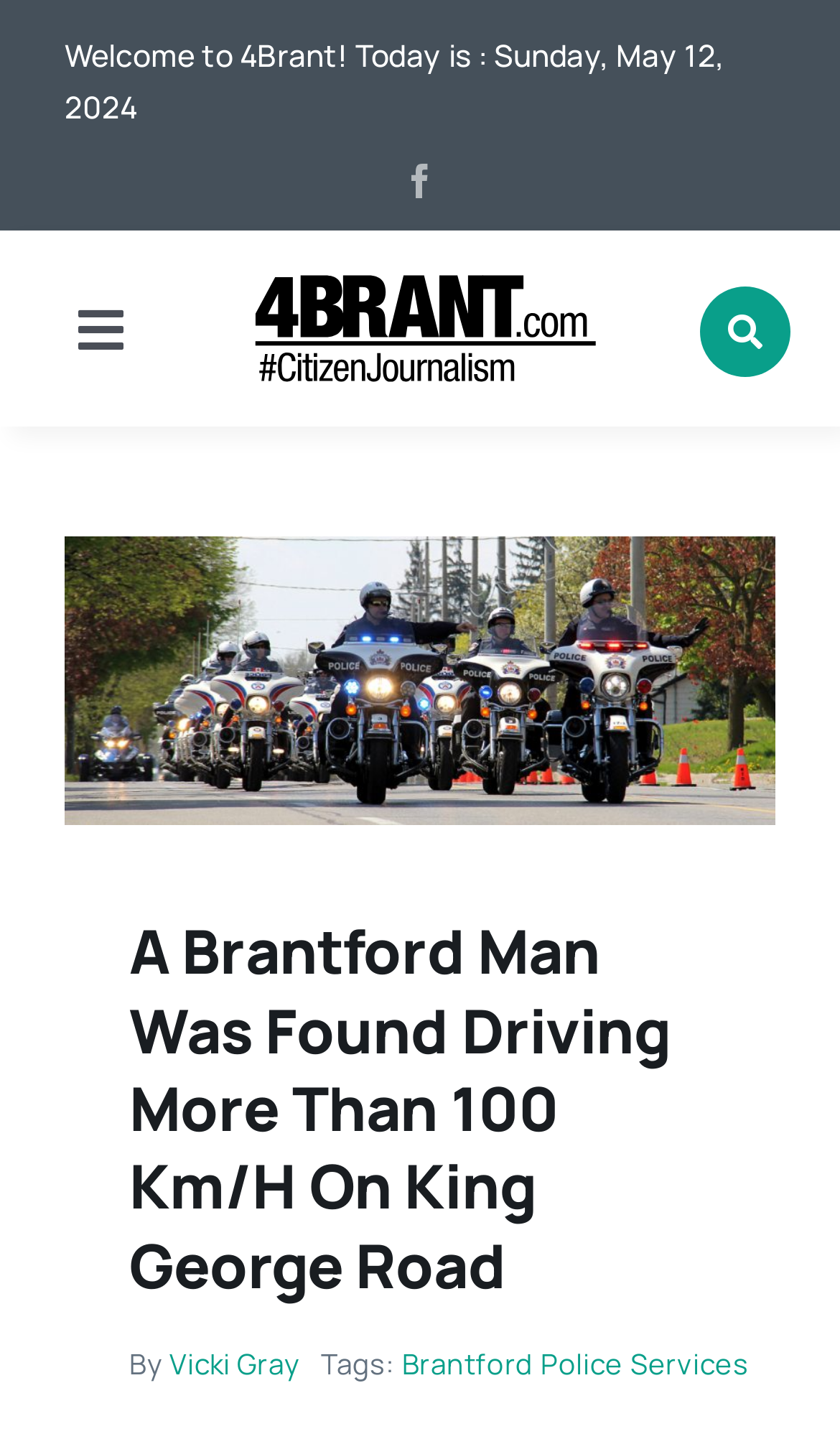Who is the author of the article?
Based on the image, please offer an in-depth response to the question.

The author's name is obtained from the link element 'Vicki Gray' which is located below the article title and above the tags.